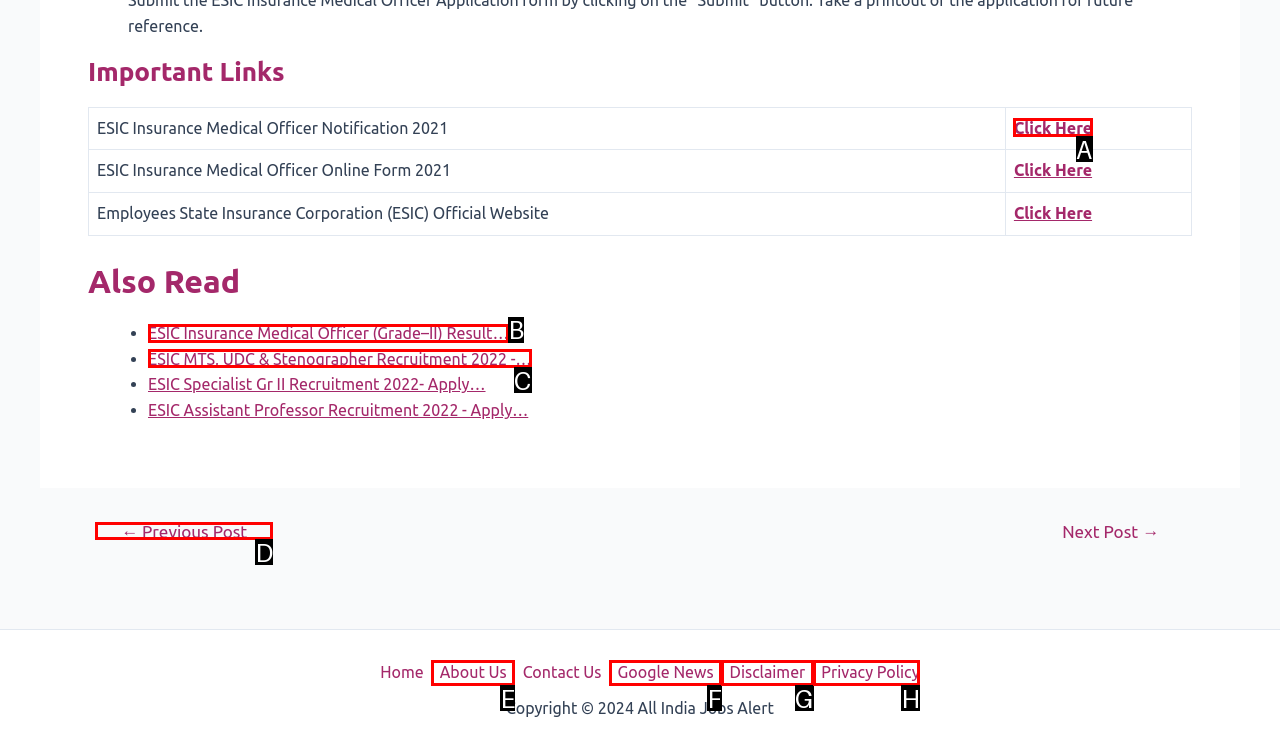Using the description: Disclaimer, find the HTML element that matches it. Answer with the letter of the chosen option.

G